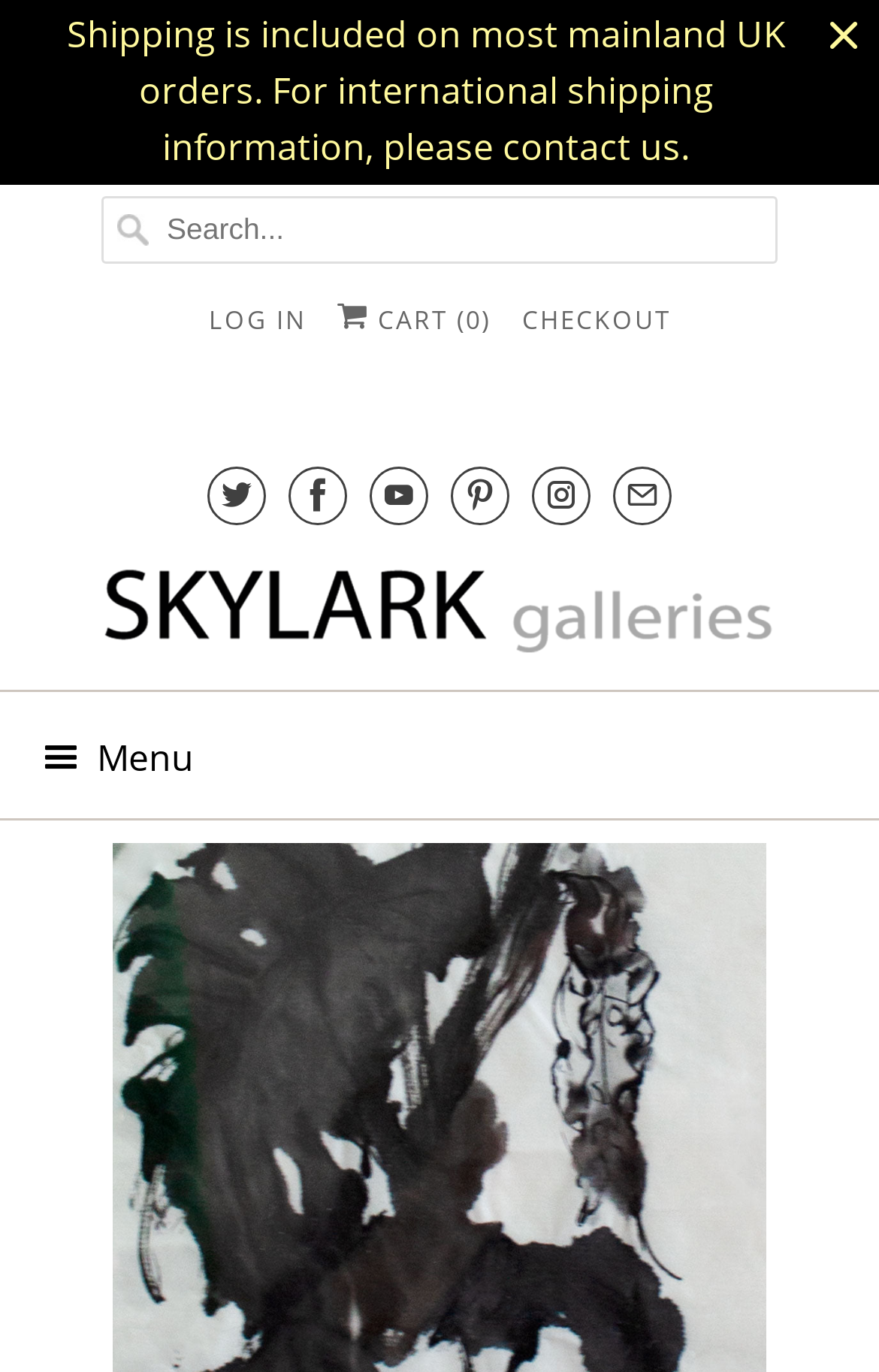Is shipping free for all orders? Examine the screenshot and reply using just one word or a brief phrase.

No